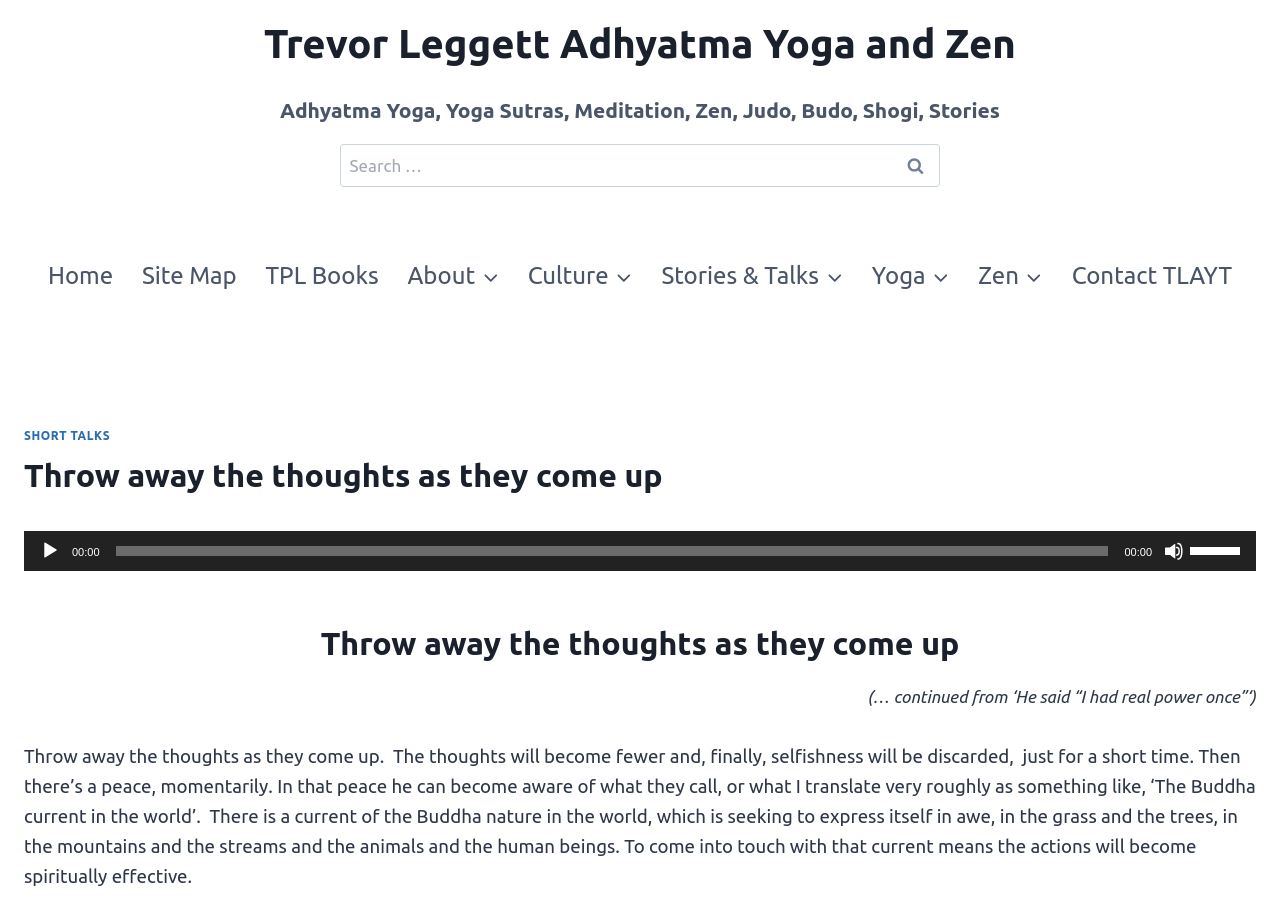What is the topic of the audio player?
Analyze the screenshot and provide a detailed answer to the question.

I found the answer by looking at the heading element with the text 'Throw away the thoughts as they come up' which is above the audio player, indicating that it is the topic of the audio player.